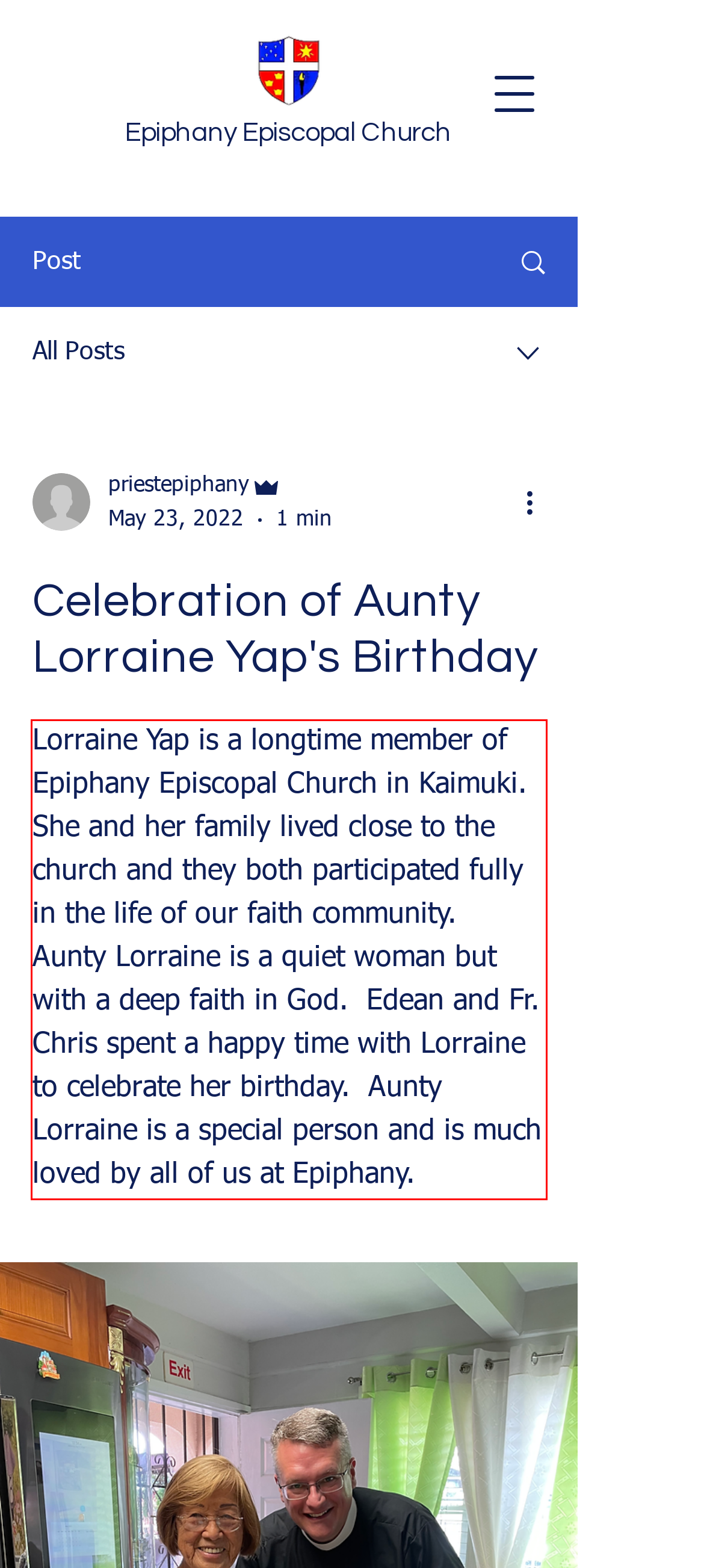Given a screenshot of a webpage containing a red bounding box, perform OCR on the text within this red bounding box and provide the text content.

Lorraine Yap is a longtime member of Epiphany Episcopal Church in Kaimuki. She and her family lived close to the church and they both participated fully in the life of our faith community. Aunty Lorraine is a quiet woman but with a deep faith in God. Edean and Fr. Chris spent a happy time with Lorraine to celebrate her birthday. Aunty Lorraine is a special person and is much loved by all of us at Epiphany.